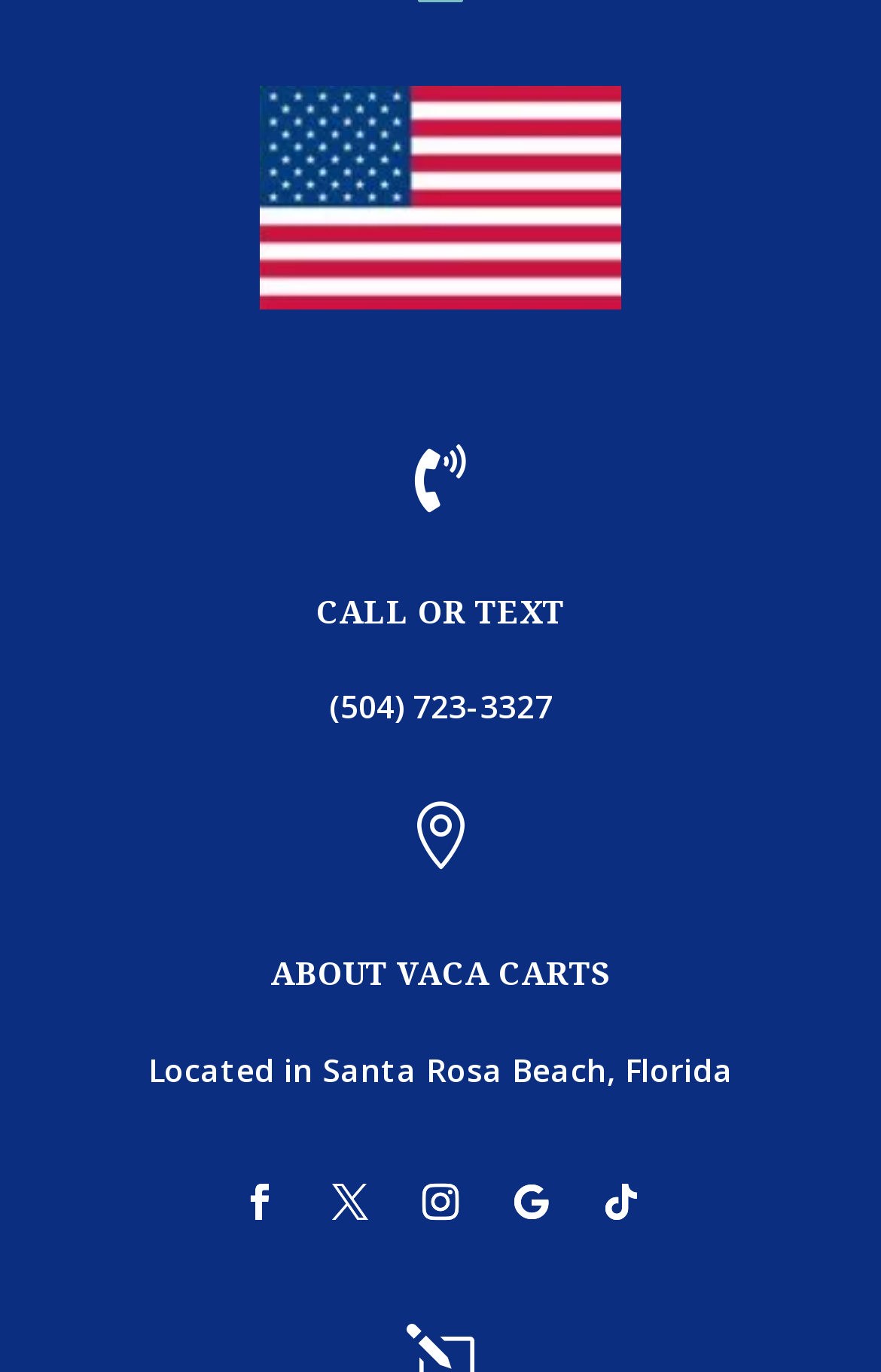Identify the bounding box of the HTML element described as: "Junk movers near me".

None